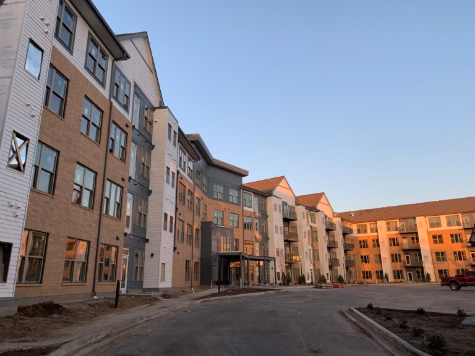Respond concisely with one word or phrase to the following query:
What is the current stage of the development?

Final stages of completion